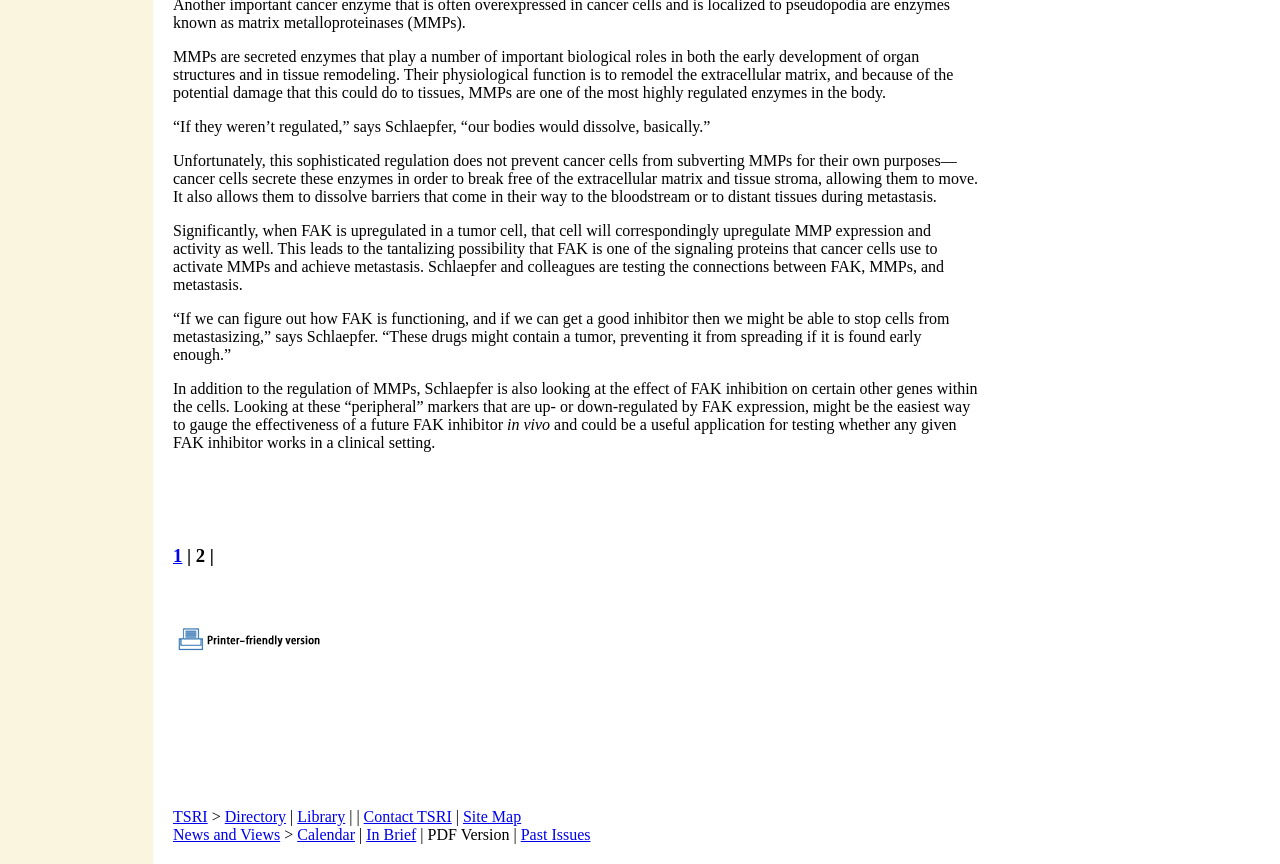Based on the element description Library, identify the bounding box of the UI element in the given webpage screenshot. The coordinates should be in the format (top-left x, top-left y, bottom-right x, bottom-right y) and must be between 0 and 1.

[0.232, 0.935, 0.27, 0.955]